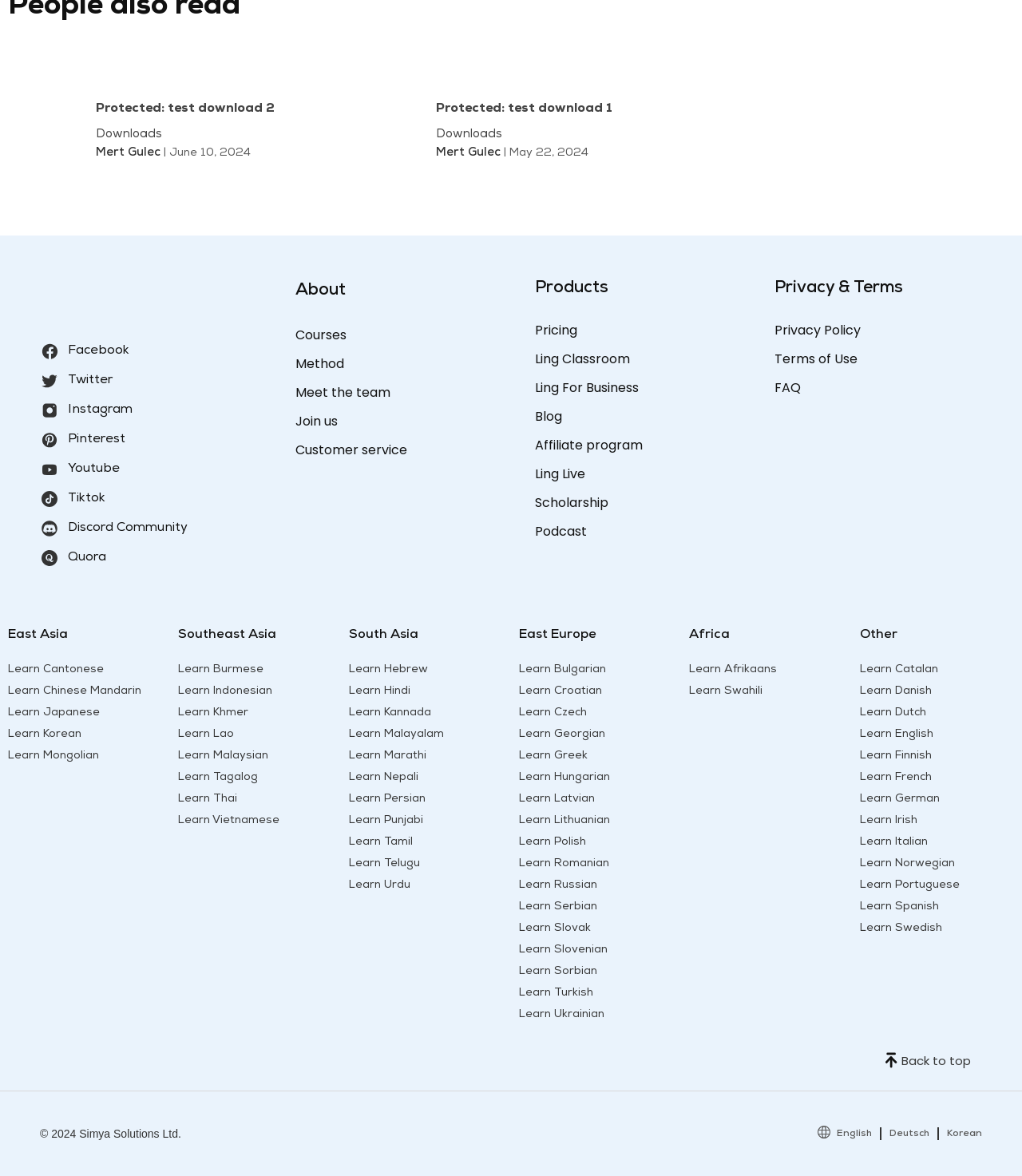What social media platform is represented by the image at [0.039, 0.291, 0.058, 0.307]?
With the help of the image, please provide a detailed response to the question.

I found an image at the specified coordinates, and based on its shape and the common usage of social media icons, I inferred that it represents Facebook.